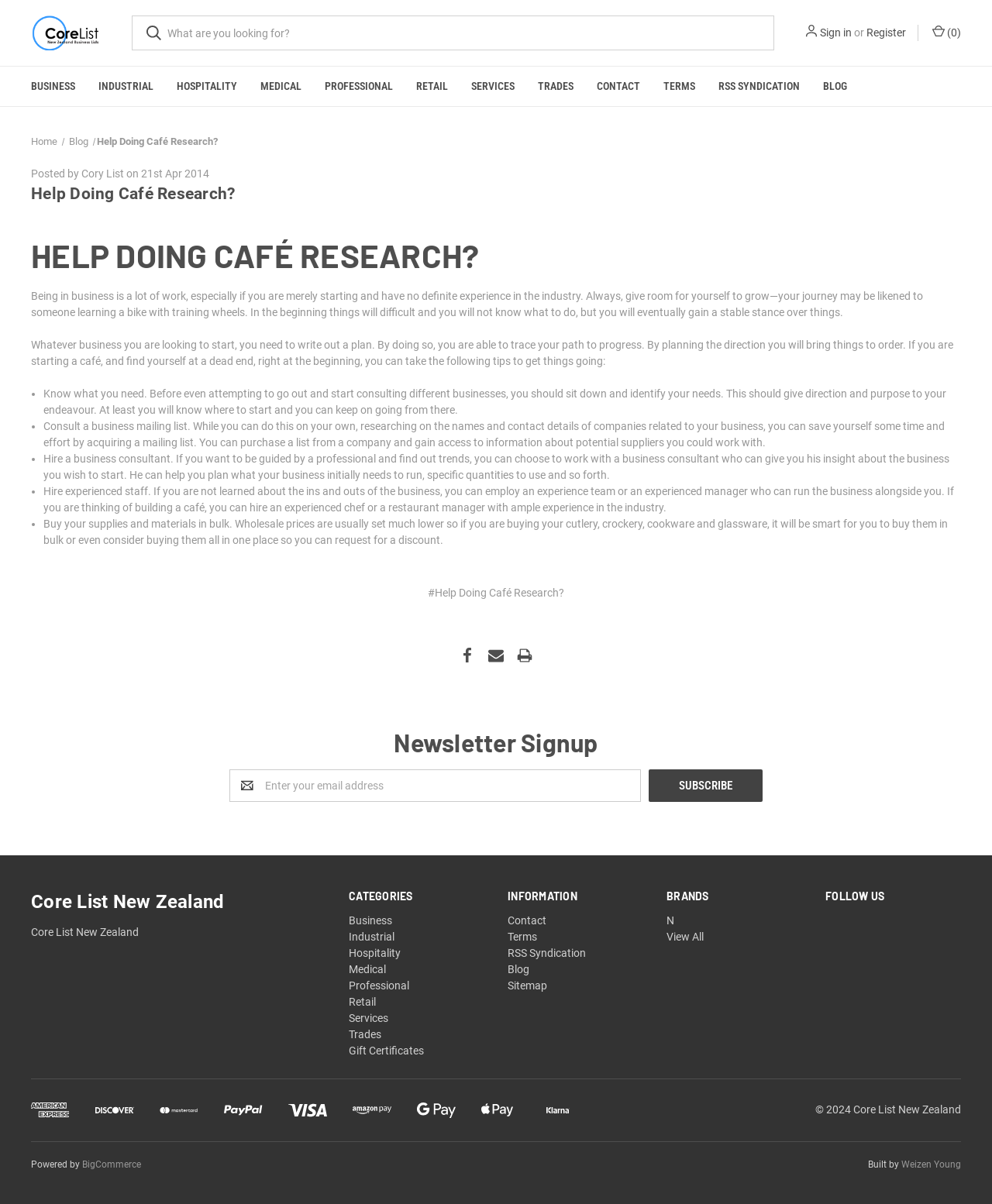Determine the main headline of the webpage and provide its text.

HELP DOING CAFÉ RESEARCH?